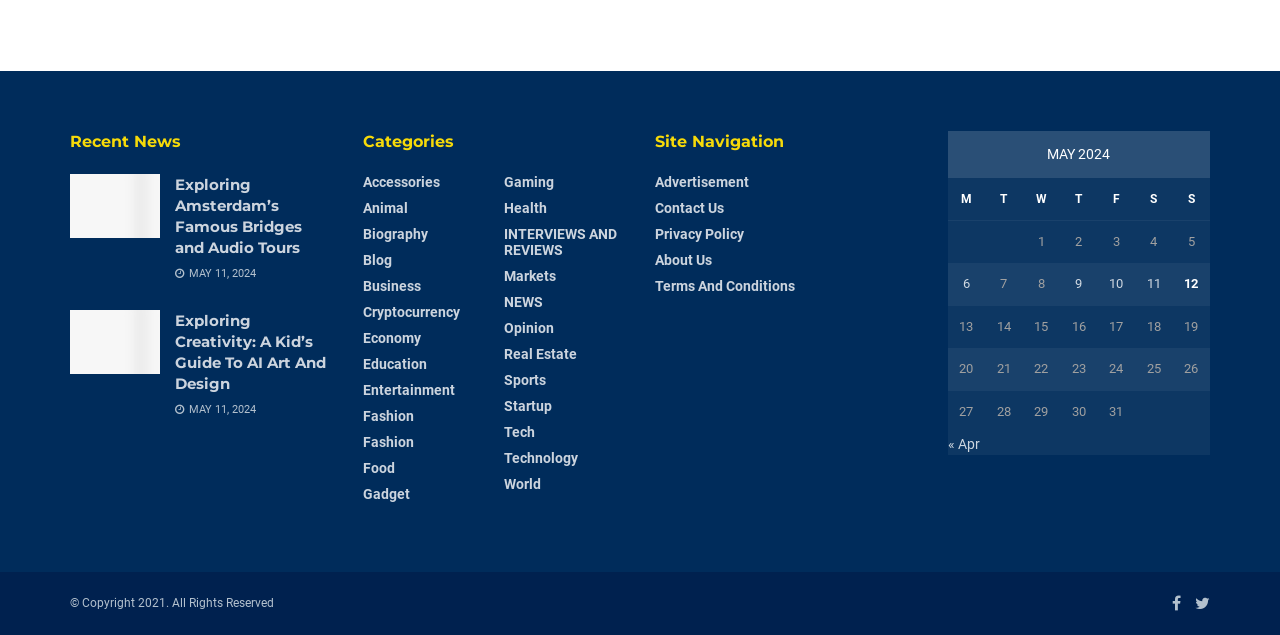Please locate the bounding box coordinates of the element that should be clicked to complete the given instruction: "View the 'MAY 2024' calendar".

[0.74, 0.207, 0.945, 0.682]